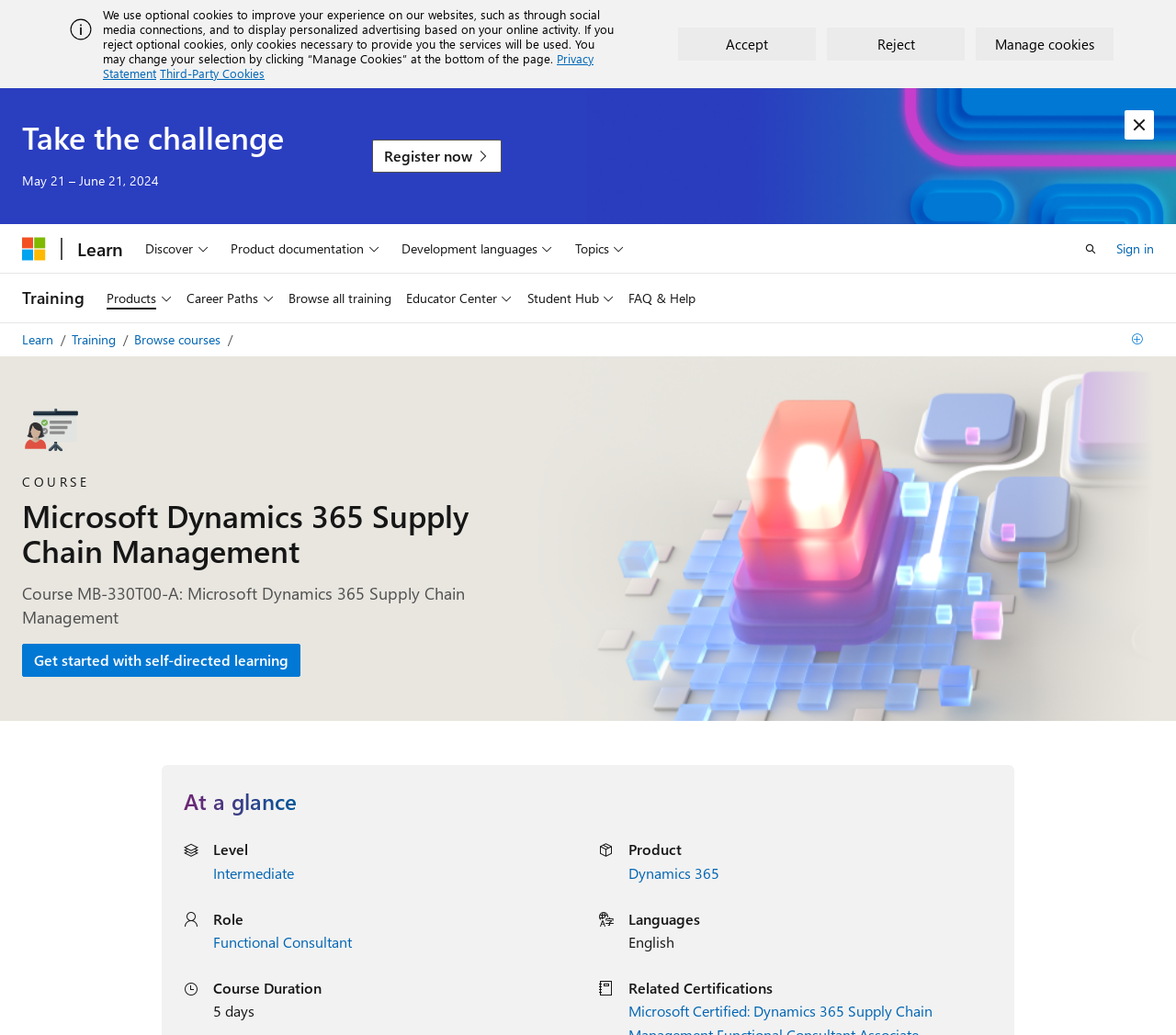Based on the image, please elaborate on the answer to the following question:
What is the product related to the course?

I found the answer by looking at the 'At a glance' section where it says 'Product' and the corresponding link says 'Dynamics 365'.